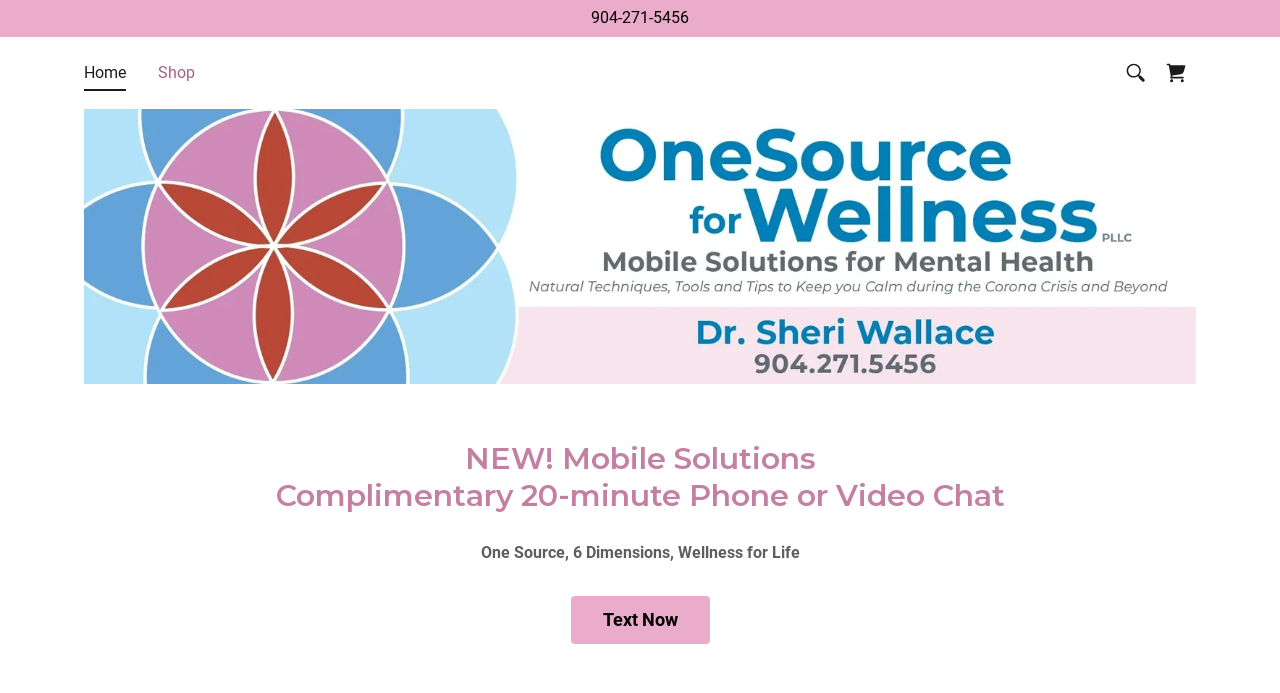Respond to the question below with a single word or phrase:
What is the icon on the top right corner?

Shopping Cart Icon